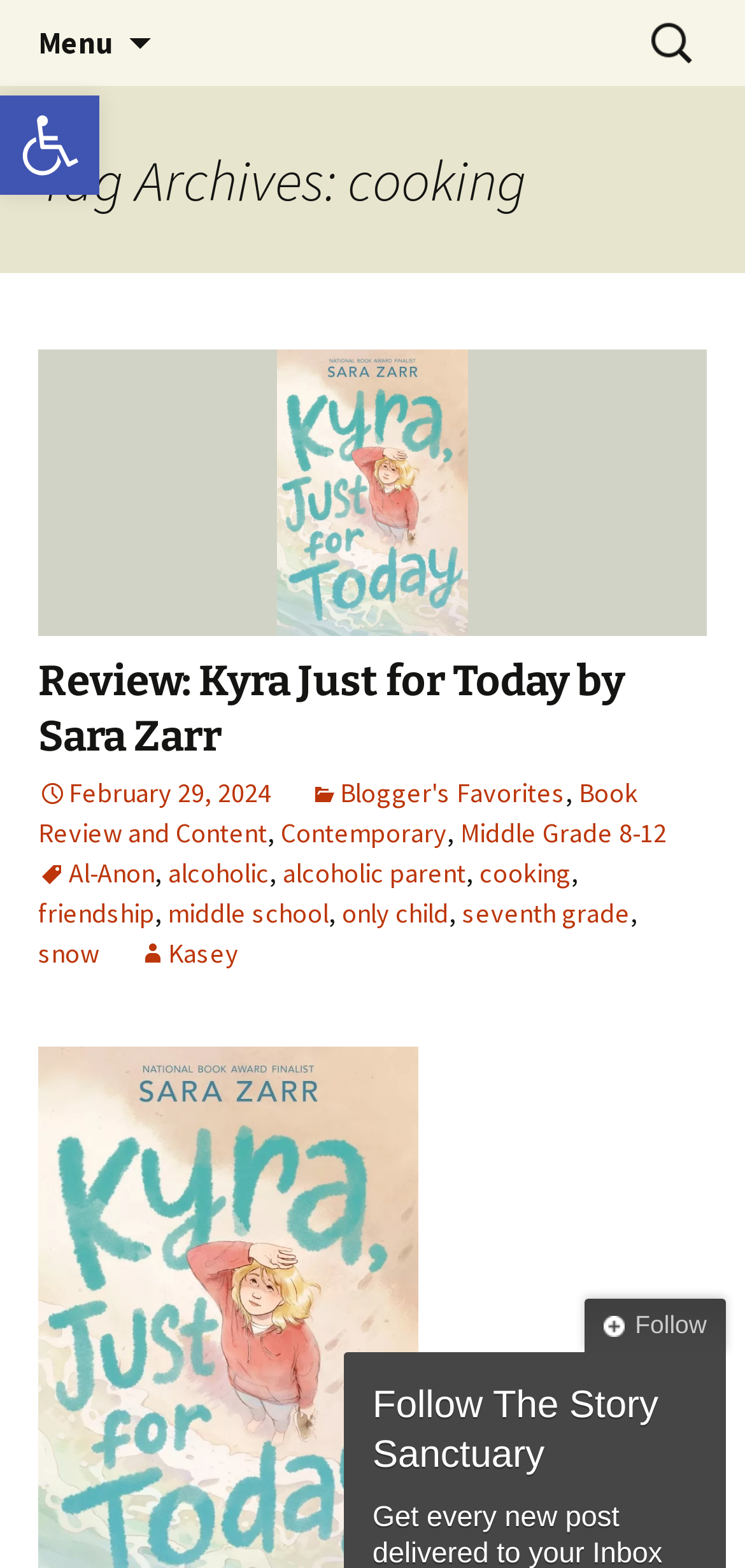Refer to the element description Book Review and Content and identify the corresponding bounding box in the screenshot. Format the coordinates as (top-left x, top-left y, bottom-right x, bottom-right y) with values in the range of 0 to 1.

[0.051, 0.495, 0.856, 0.542]